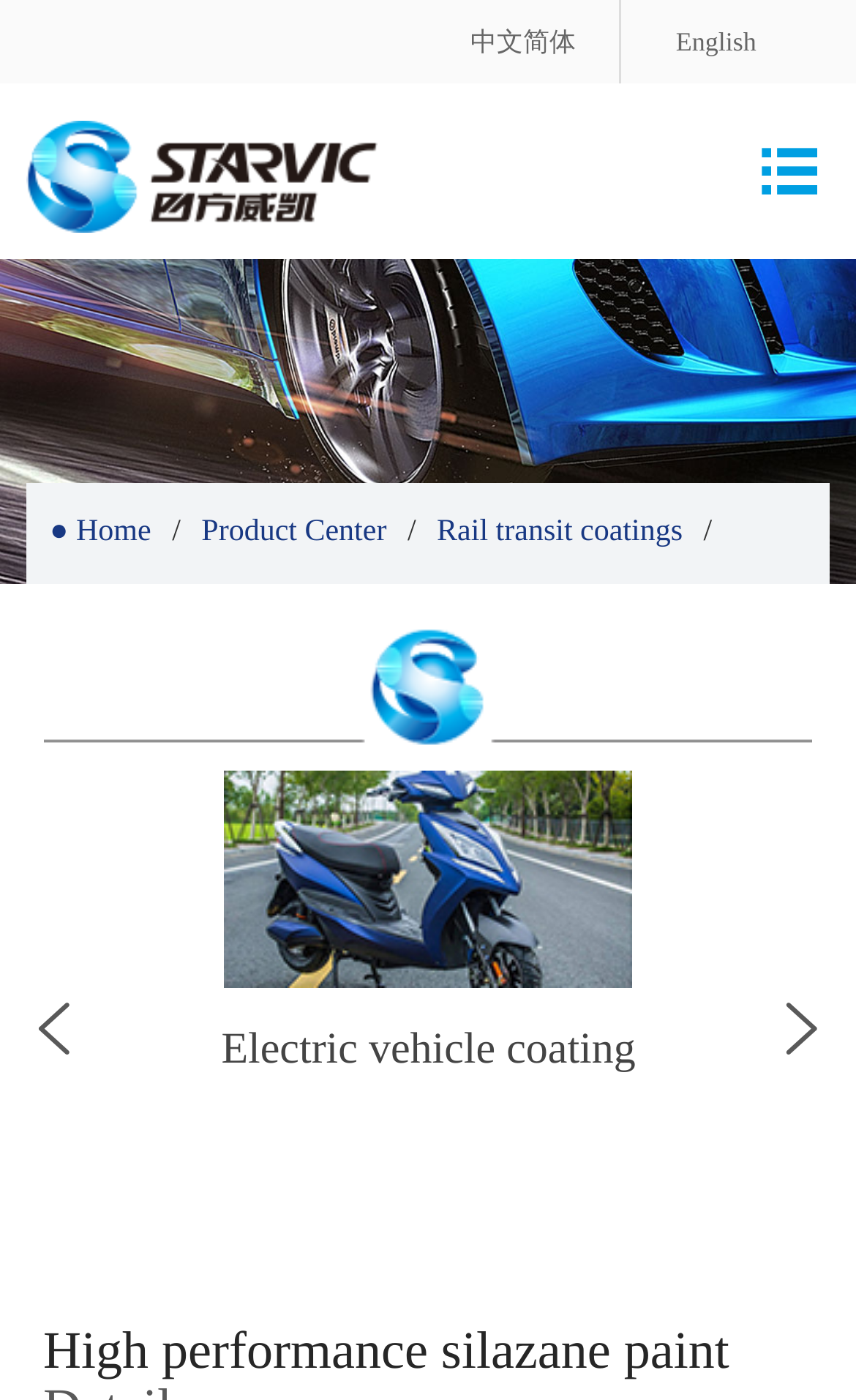Generate a comprehensive description of the webpage.

The webpage is about High Performance Silazane Paint from Guangdong Sifang-victory Group. At the top, there are two language options, "中文简体" and "English", positioned side by side. Below them, there is a logo "starvic" with a link, accompanied by an image of the same logo.

On the left side, there is a navigation menu with links to "Home", "Product Center", and "Rail transit coatings", separated by a slash. The menu is positioned above a heading that reads "High performance silazane paint".

On the right side, there is a large image that spans almost the entire width of the page, with a heading "Electric vehicle coating" above it. Below the heading, there is a link to "Electric vehicle coating". Above the image, there is another image of the "starvic" logo.

At the bottom of the page, there are two icons, one on the left and one on the right, with no accompanying text. Finally, there is a heading that repeats the title "High performance silazane paint" at the very bottom of the page.